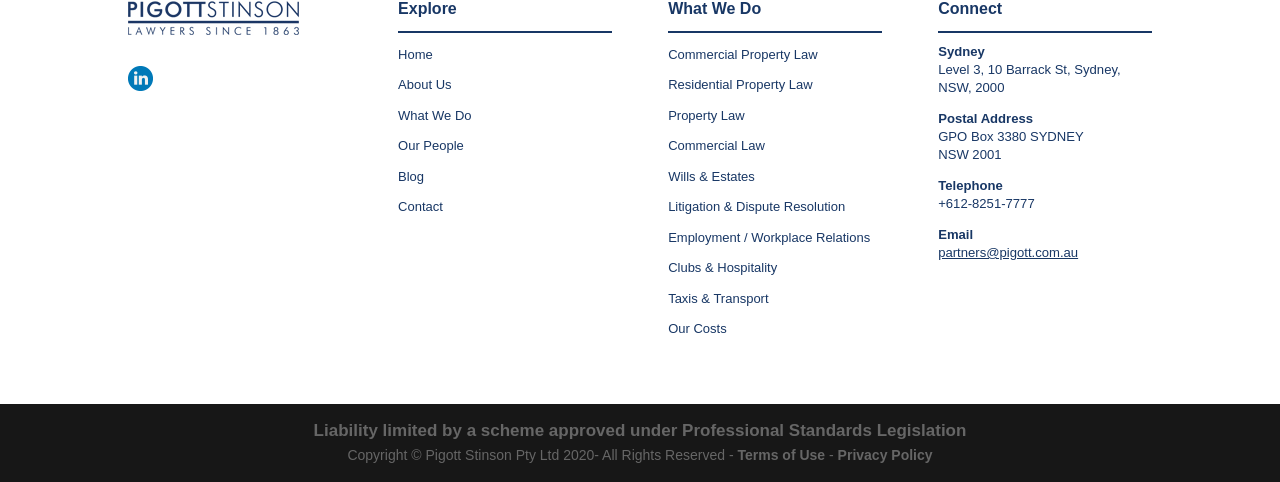Locate the bounding box coordinates of the area that needs to be clicked to fulfill the following instruction: "Read the 'Our Trading Newsletter'". The coordinates should be in the format of four float numbers between 0 and 1, namely [left, top, right, bottom].

None